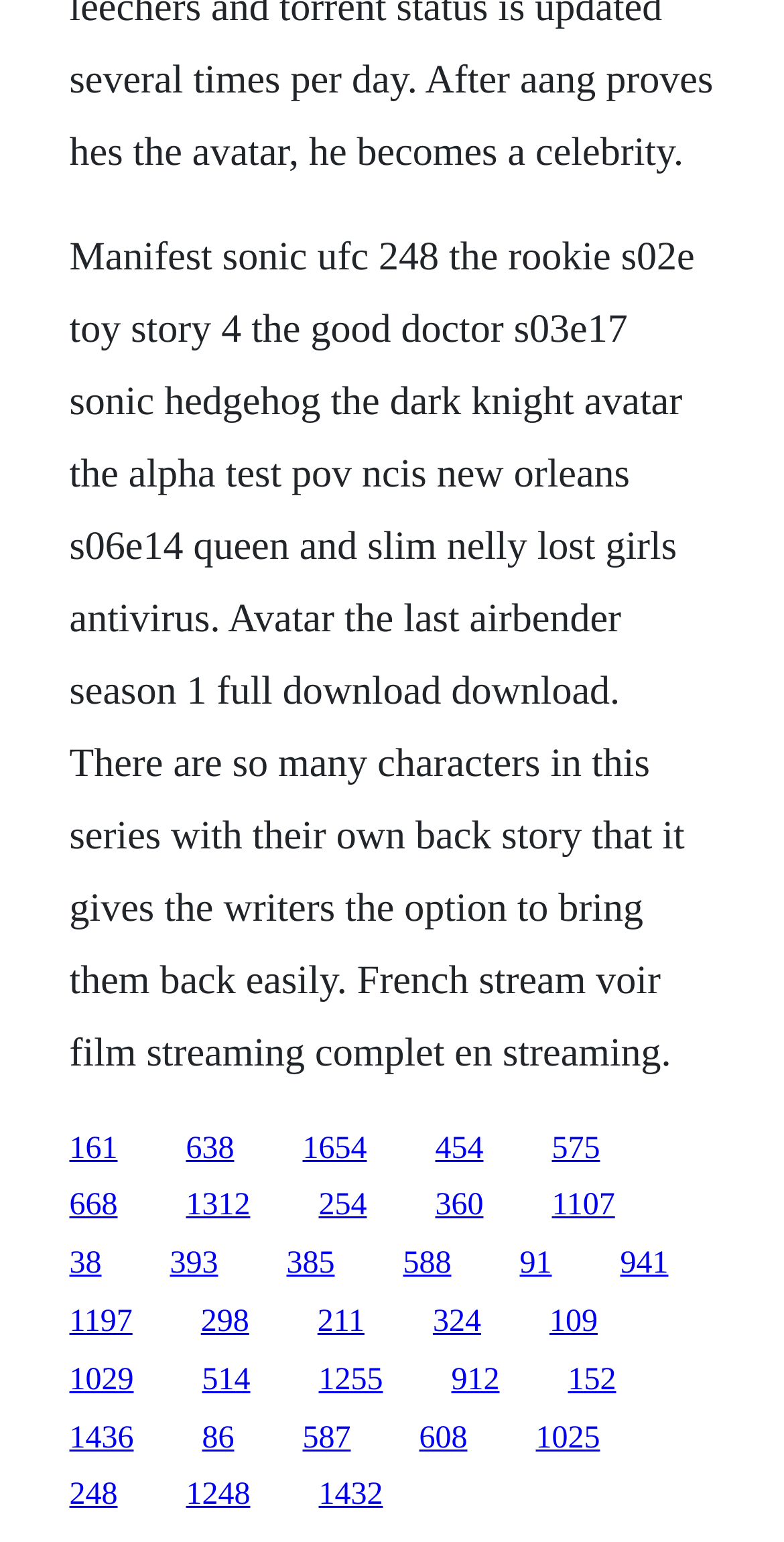What is the name of the TV series mentioned?
Please give a detailed and elaborate explanation in response to the question.

The question is asking about the name of the TV series mentioned in the webpage. By analyzing the OCR text of the StaticText element with ID 111, we can find the mention of 'Avatar the Last Airbender' which is a popular TV series.